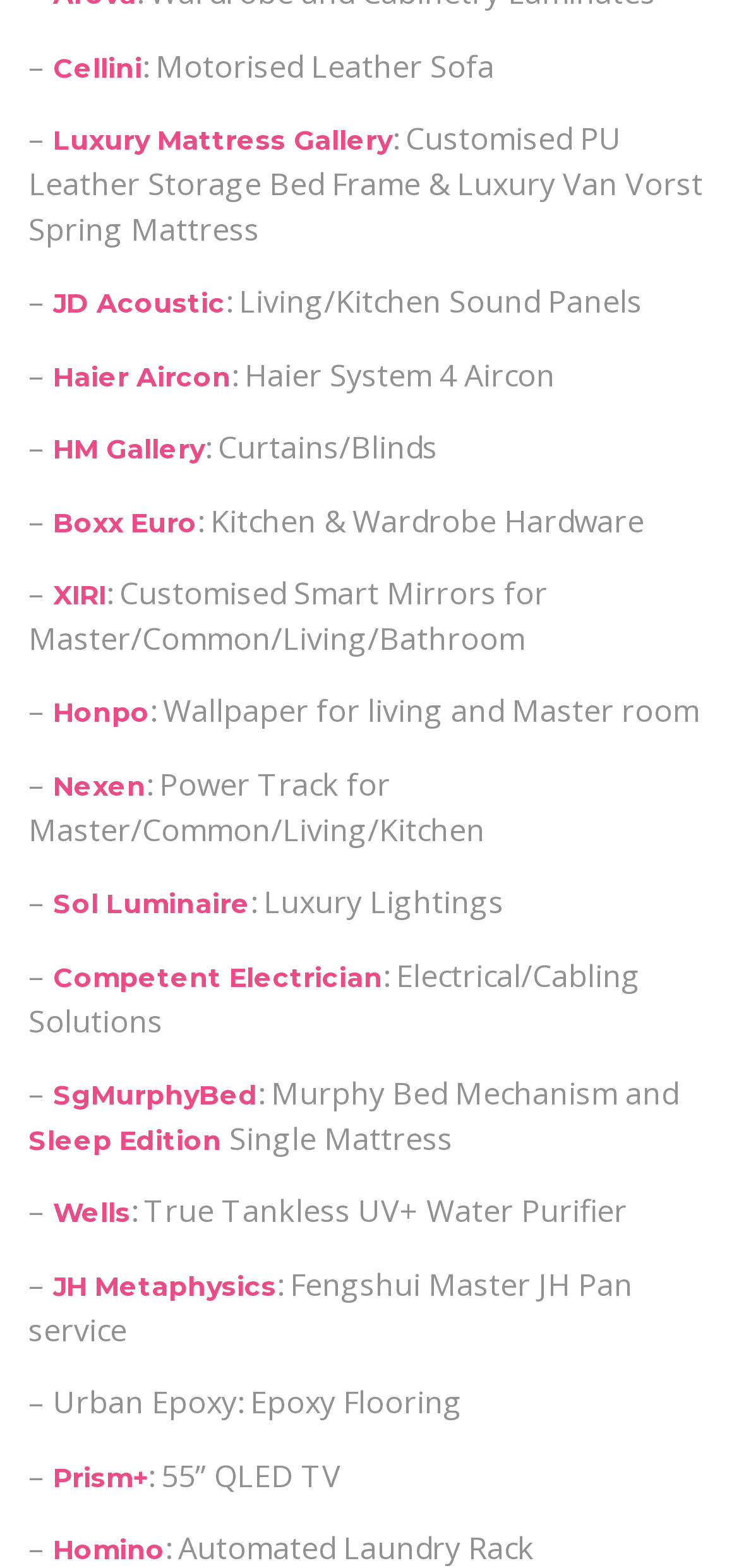Find the coordinates for the bounding box of the element with this description: "Nexen".

[0.072, 0.49, 0.197, 0.512]